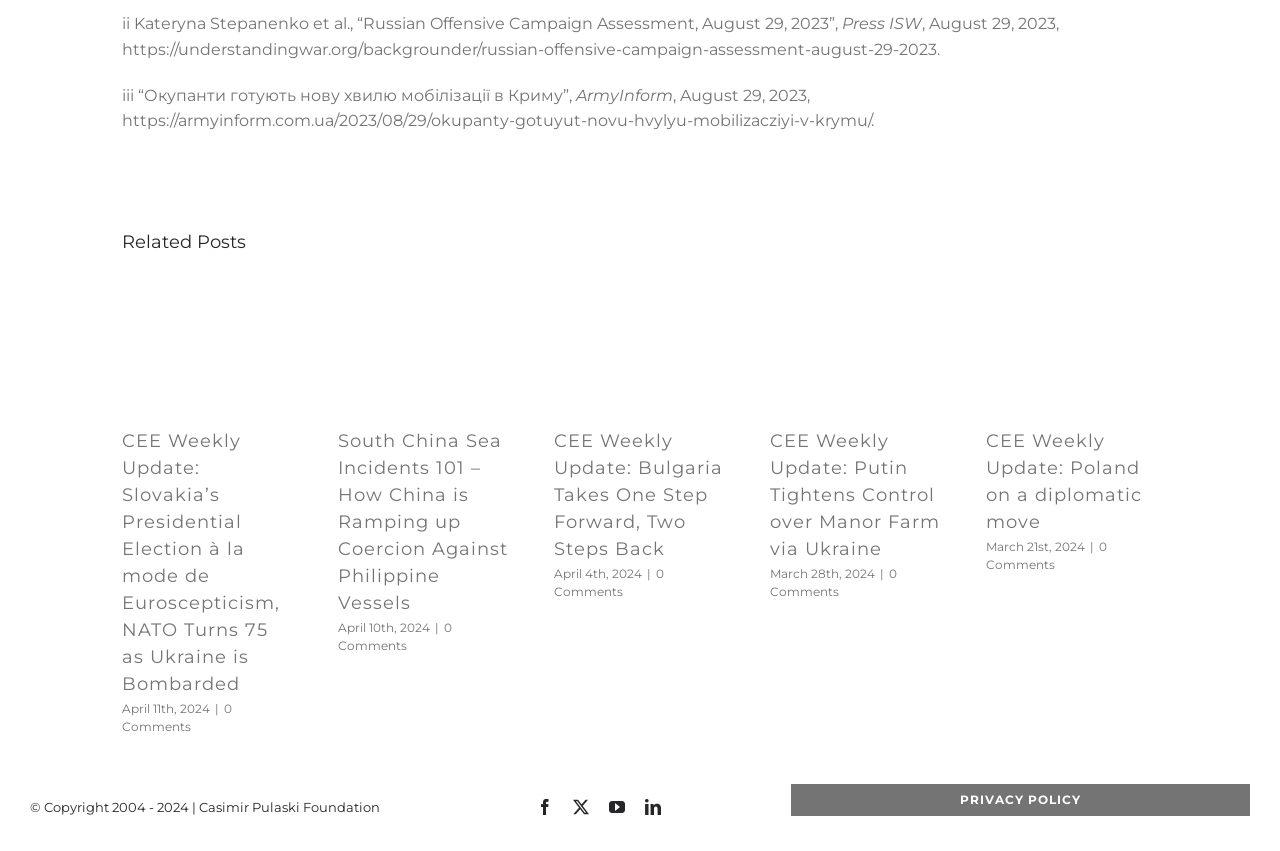Kindly provide the bounding box coordinates of the section you need to click on to fulfill the given instruction: "Check the post 'Окупанти готують нову хвилю мобілізації в Криму'".

[0.095, 0.131, 0.68, 0.153]